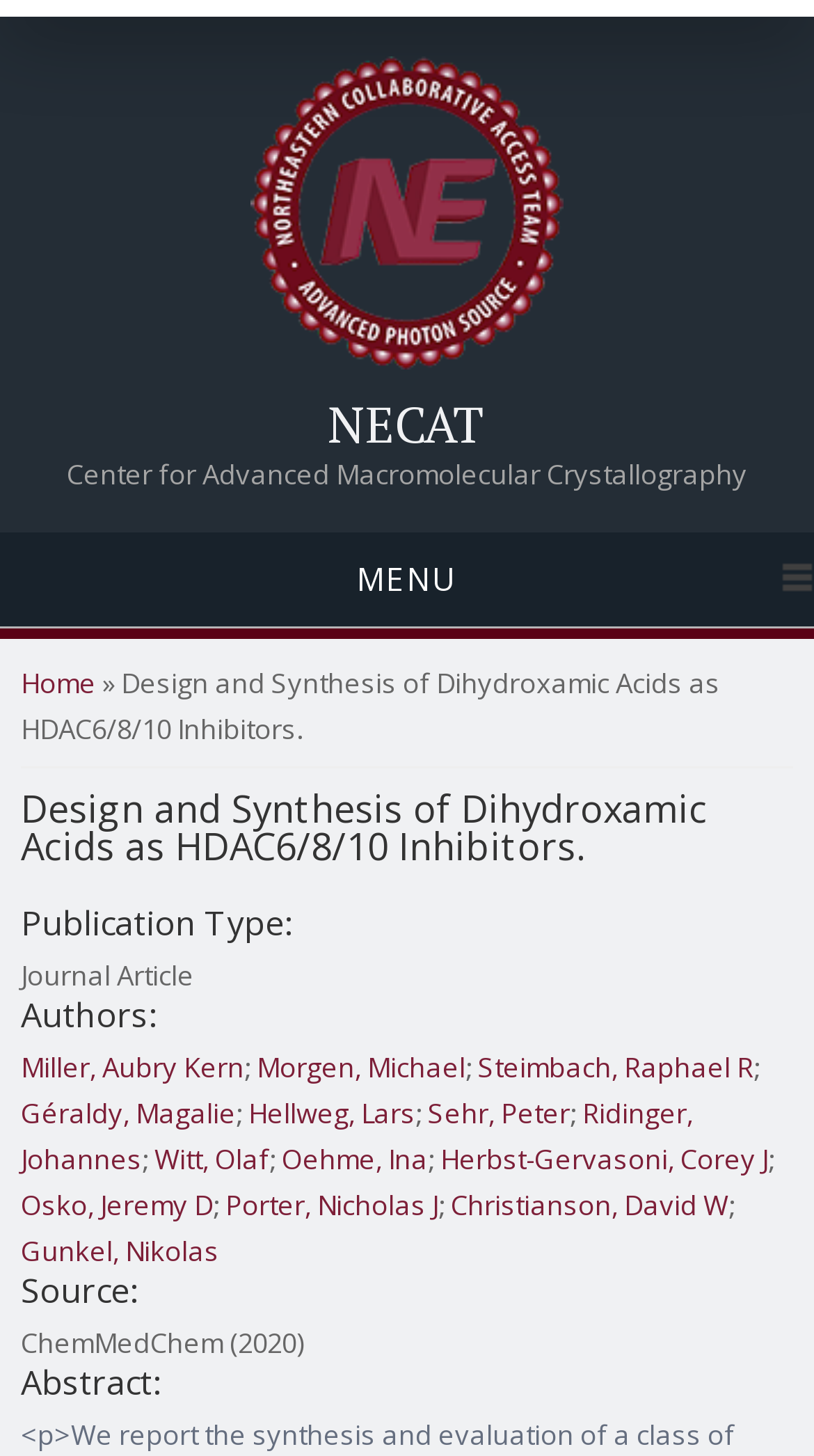Can you provide the bounding box coordinates for the element that should be clicked to implement the instruction: "go to home page"?

[0.308, 0.233, 0.692, 0.259]